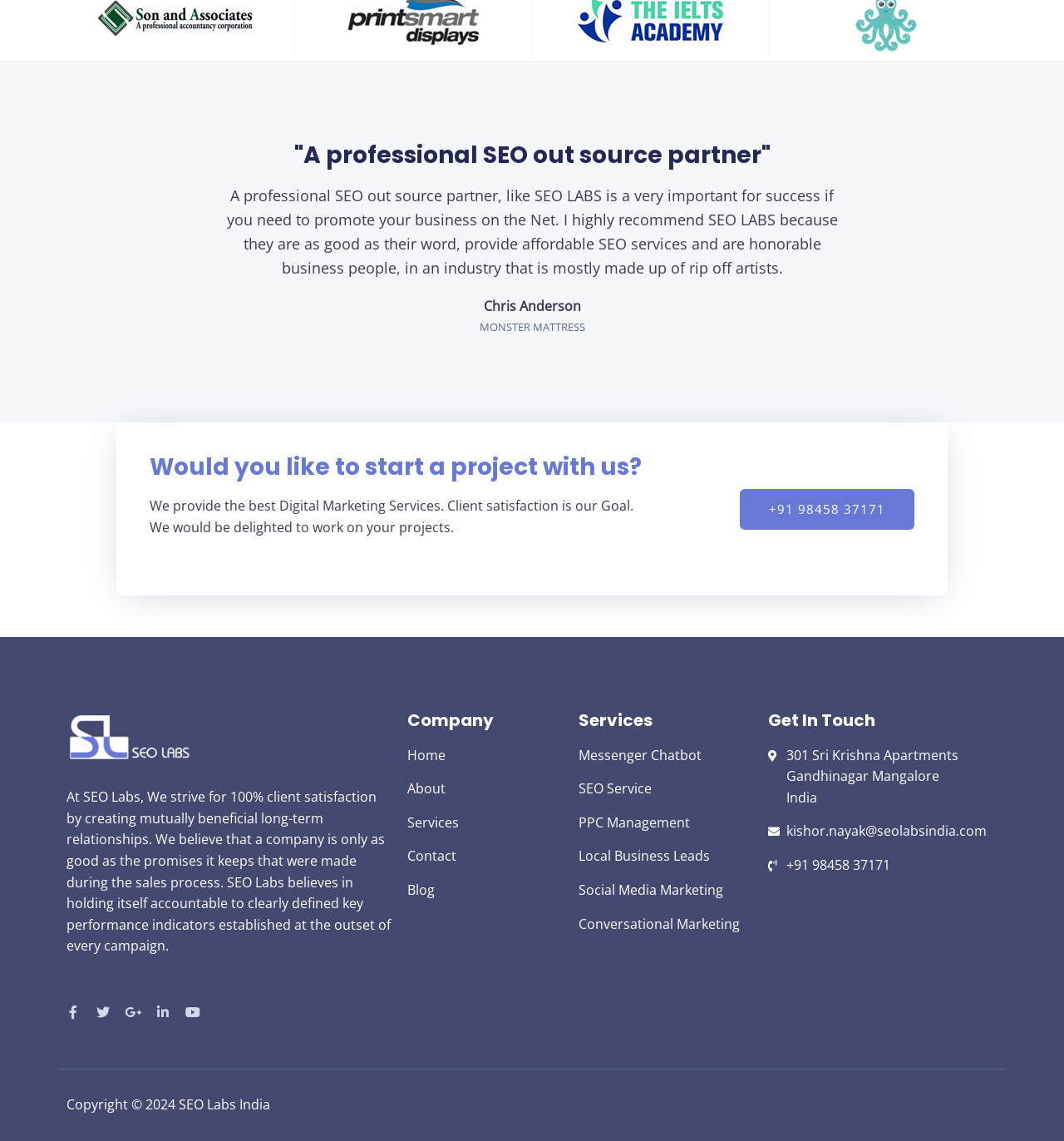Provide a thorough and detailed response to the question by examining the image: 
What is the name of the company?

The company name is mentioned in the heading 'A professional SEO out source partner' and also in the logo 'logo-white' at the bottom of the page.